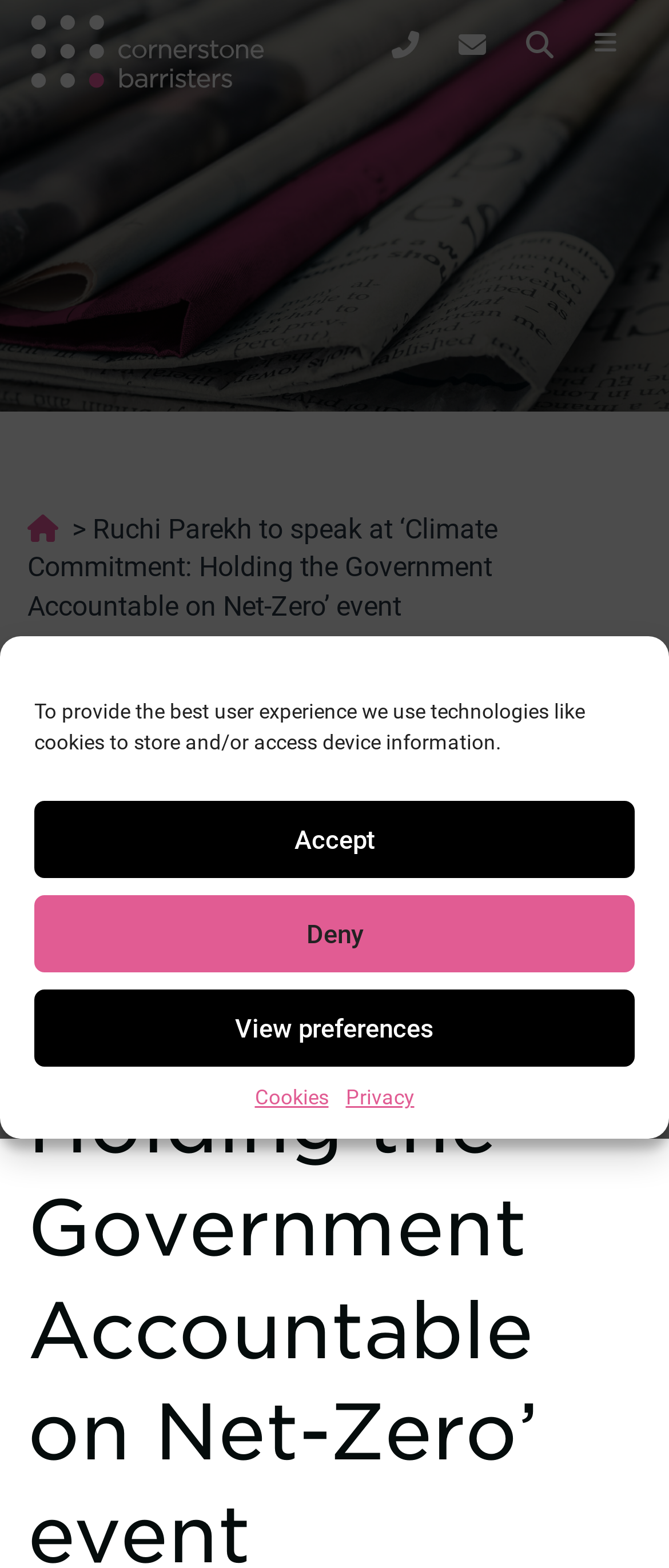Identify the bounding box coordinates of the region that should be clicked to execute the following instruction: "View Cornerstone Barristers homepage".

[0.041, 0.009, 0.394, 0.057]